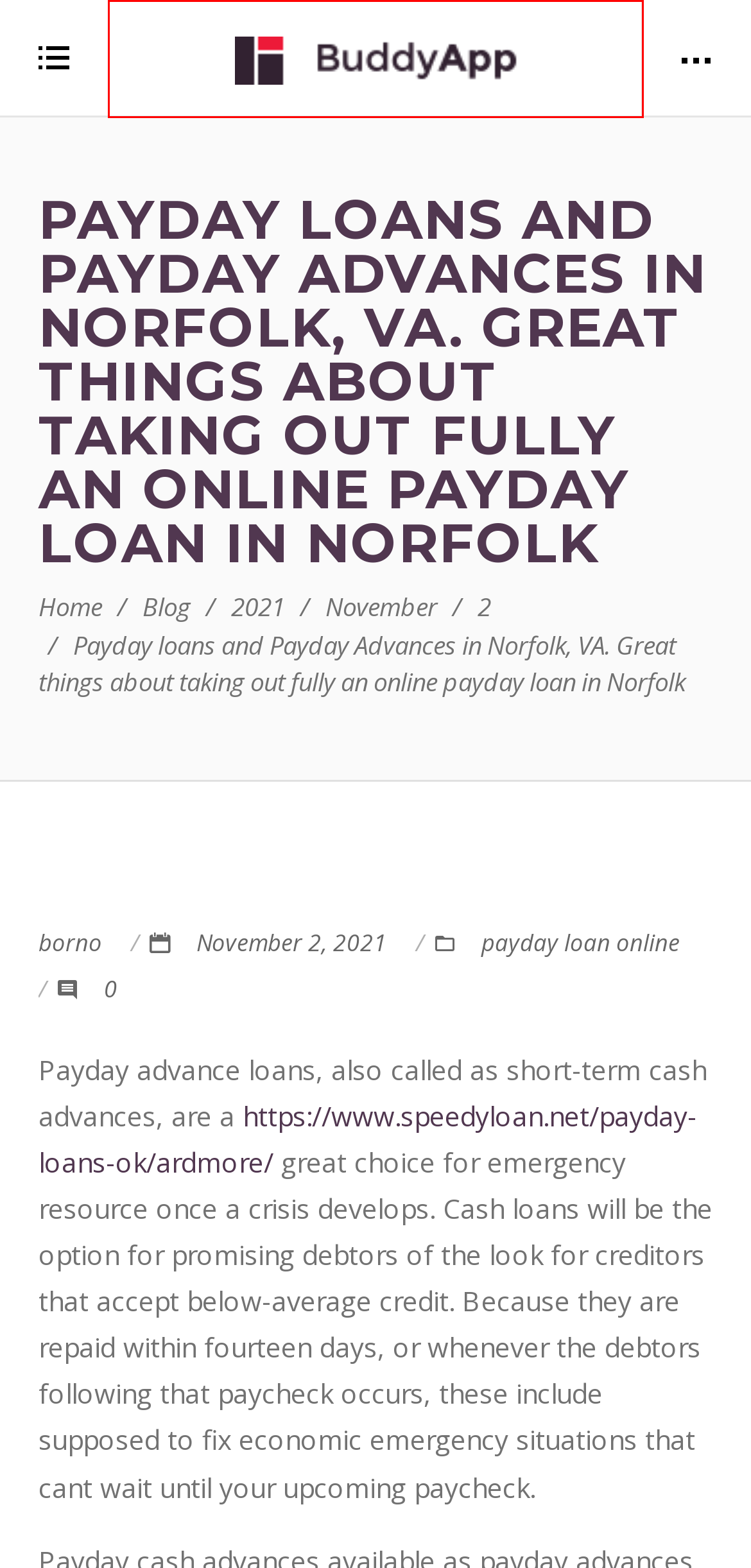Review the screenshot of a webpage which includes a red bounding box around an element. Select the description that best fits the new webpage once the element in the bounding box is clicked. Here are the candidates:
A. November 2021 – Roopoboti
B. Blog – Roopoboti
C. 2021 – Roopoboti
D. Roopoboti – For Bangladeshi Fashionista
E. November 2, 2021 – Roopoboti
F. new – Roopoboti
G. borno – Roopoboti
H. payday loan online – Roopoboti

D